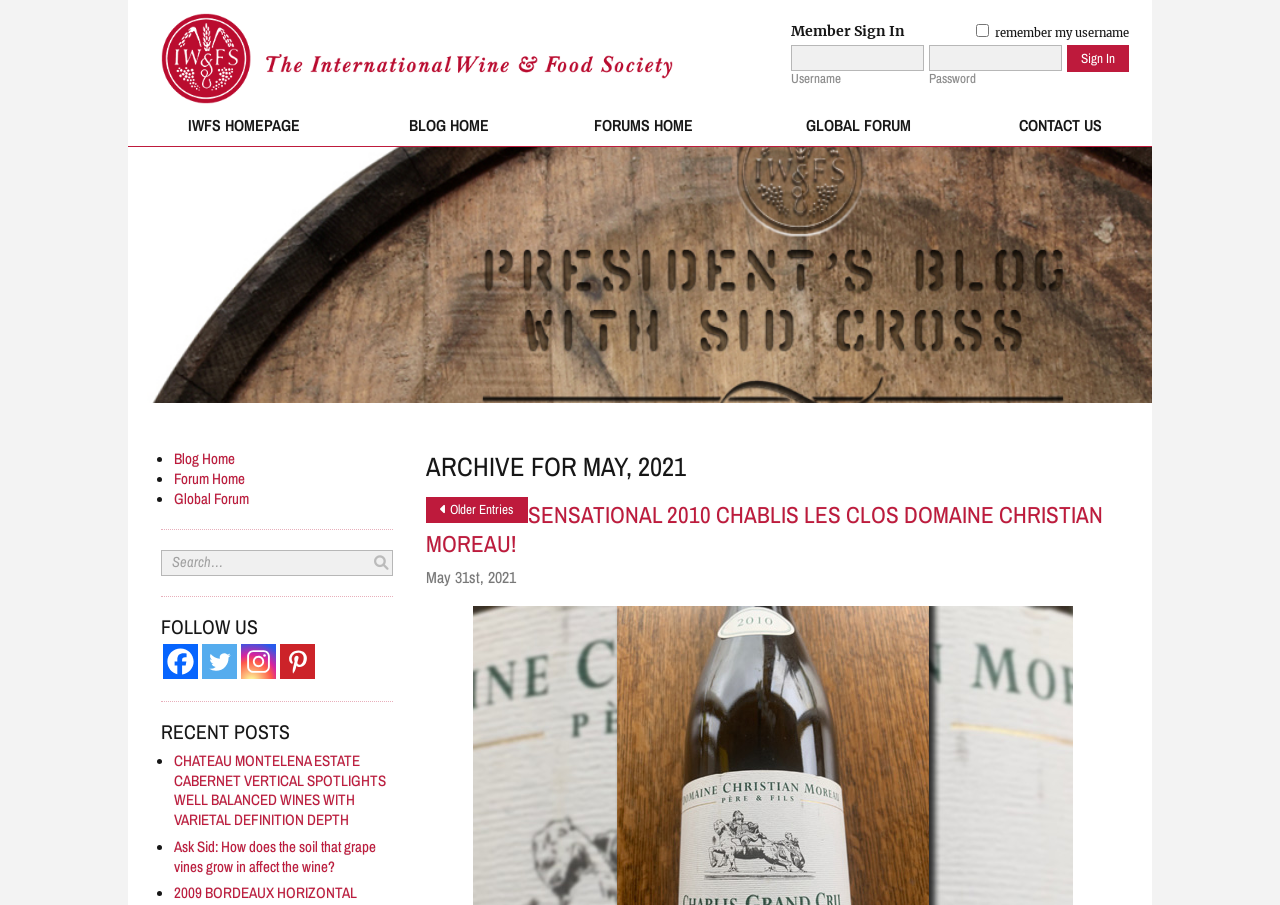What is the purpose of the checkbox? Based on the screenshot, please respond with a single word or phrase.

Remember username